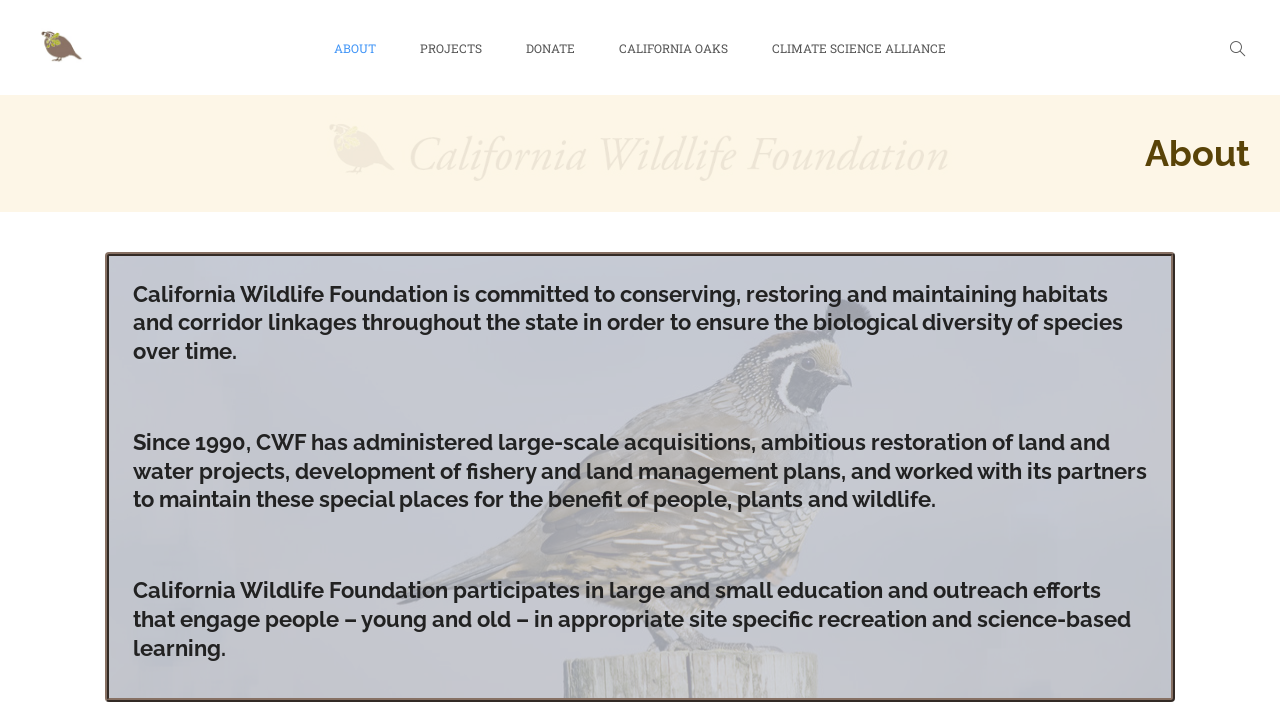Locate the UI element described by Climate Science Alliance and provide its bounding box coordinates. Use the format (top-left x, top-left y, bottom-right x, bottom-right y) with all values as floating point numbers between 0 and 1.

[0.588, 0.045, 0.755, 0.132]